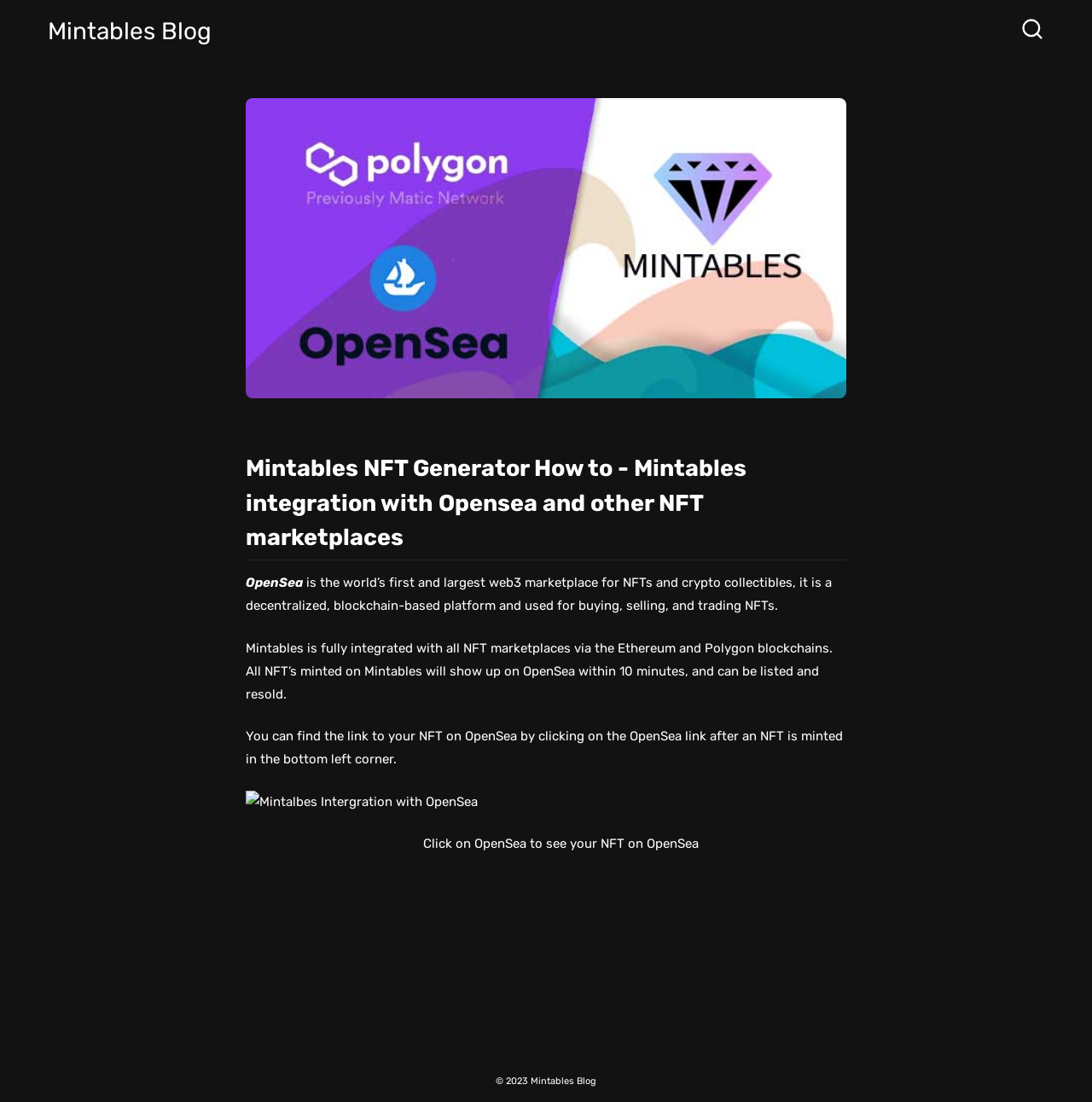What is the primary heading on this webpage?

Mintables NFT Generator How to - Mintables integration with Opensea and other NFT marketplaces